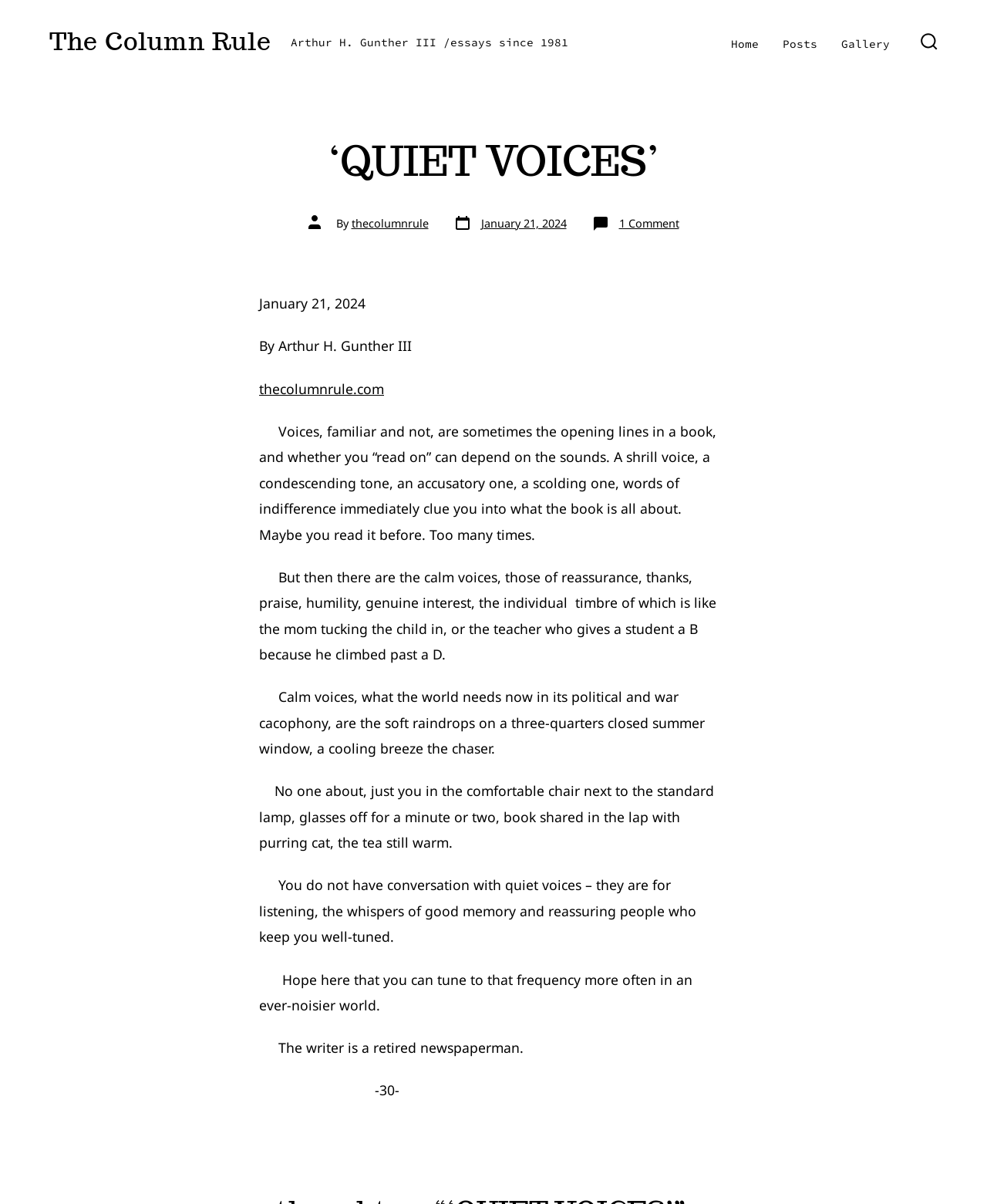Please find the bounding box coordinates of the element that you should click to achieve the following instruction: "Read the post by thecolumnrule". The coordinates should be presented as four float numbers between 0 and 1: [left, top, right, bottom].

[0.356, 0.179, 0.434, 0.191]